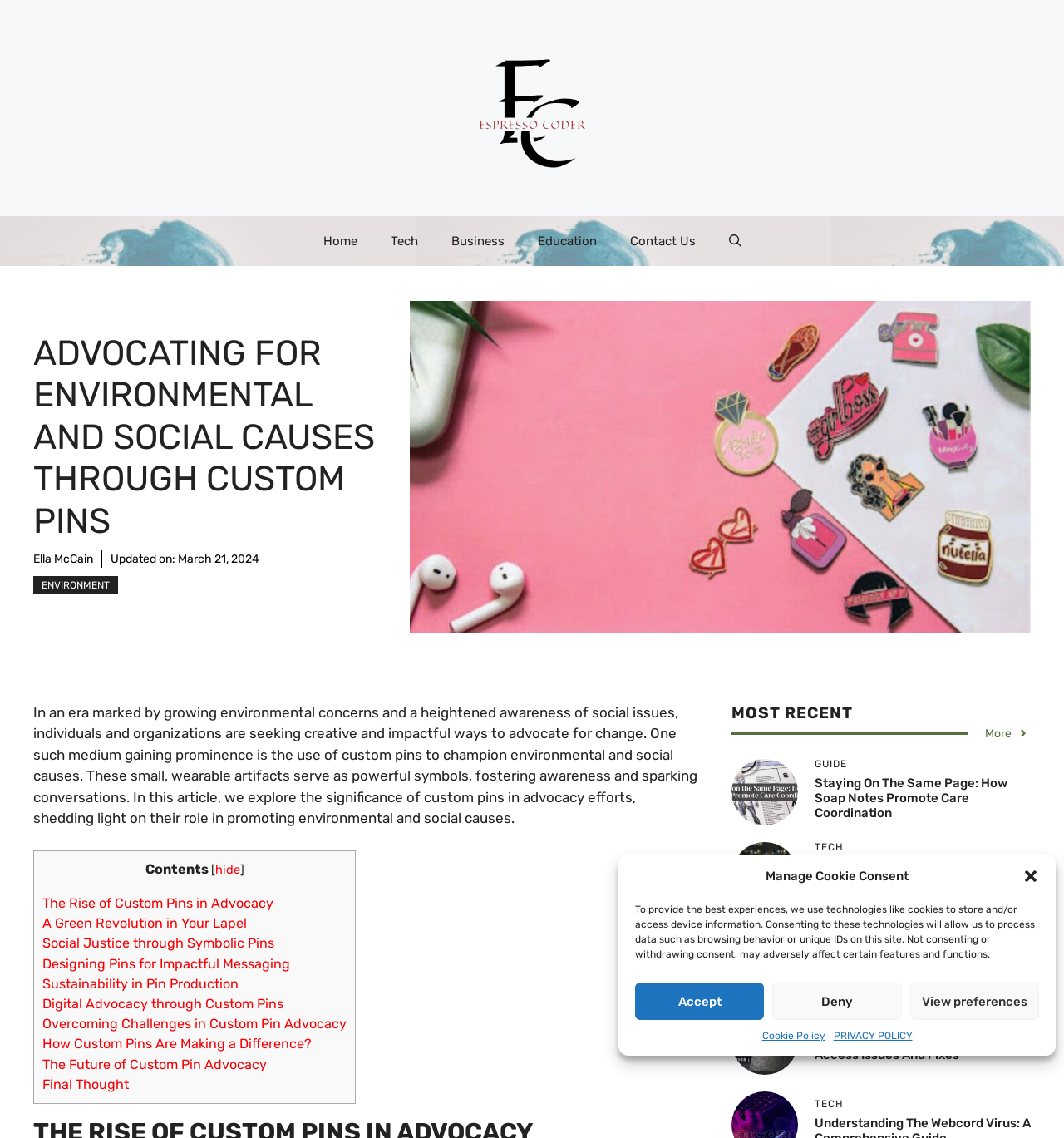Please locate the bounding box coordinates of the element that should be clicked to achieve the given instruction: "Read the article 'The Rise of Custom Pins in Advocacy'".

[0.04, 0.787, 0.257, 0.8]